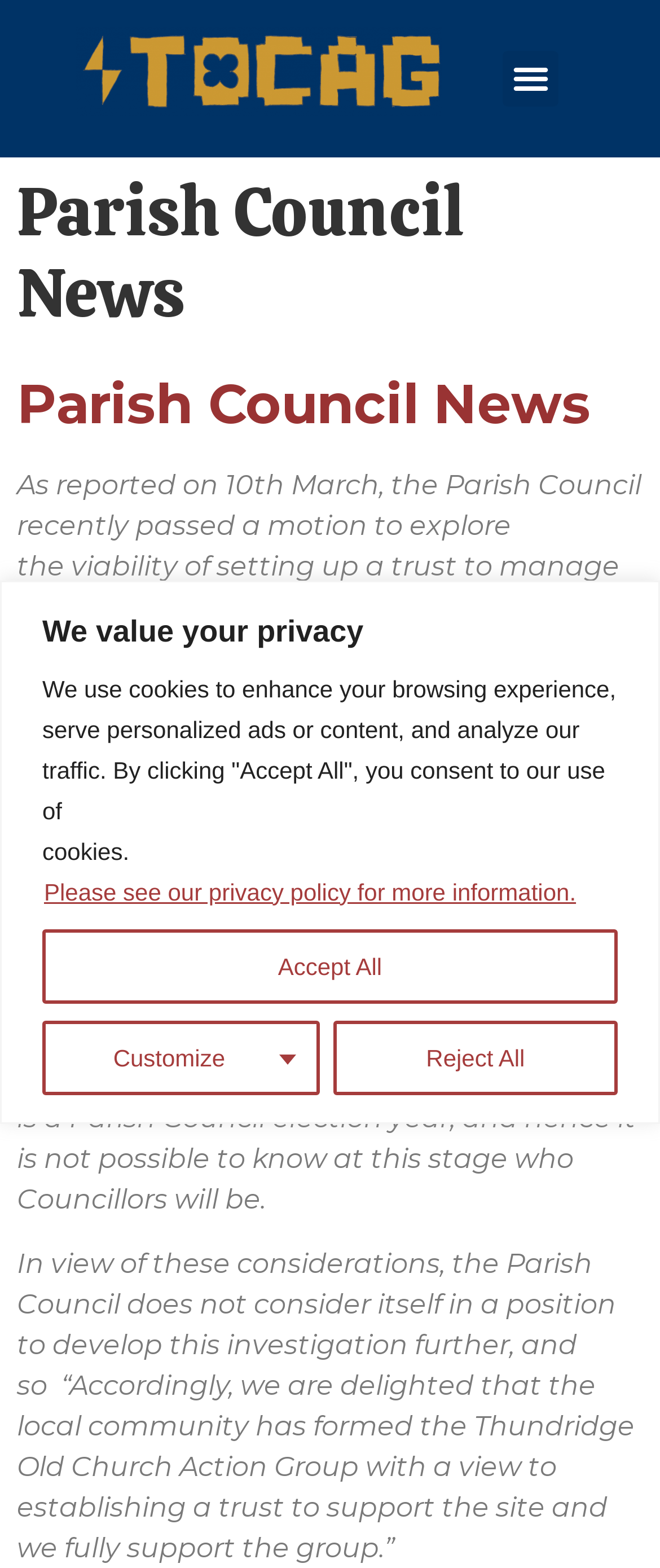What is the Parish Council committed to?
Give a thorough and detailed response to the question.

According to the text, the Parish Council is already committed to many major programs, including the Neighbourhood Plan, the future of the Glebe Field in High Cross, active participation in the Ware North program, determining the Norman Wodson (pavilion) future, and the many aspects associated with the C183 environment improvement.